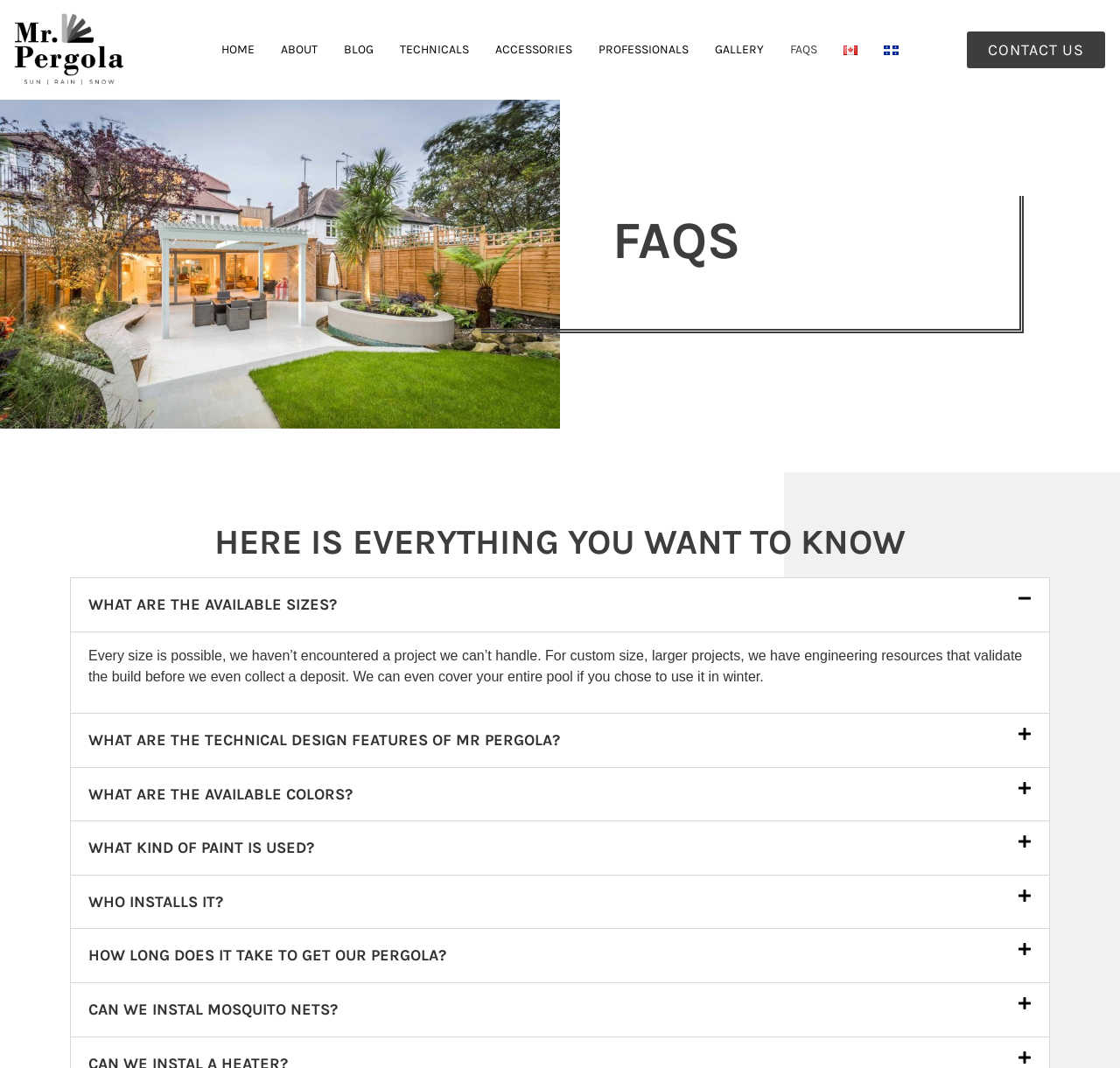Based on the provided description, "Professionals", find the bounding box of the corresponding UI element in the screenshot.

[0.534, 0.039, 0.615, 0.055]